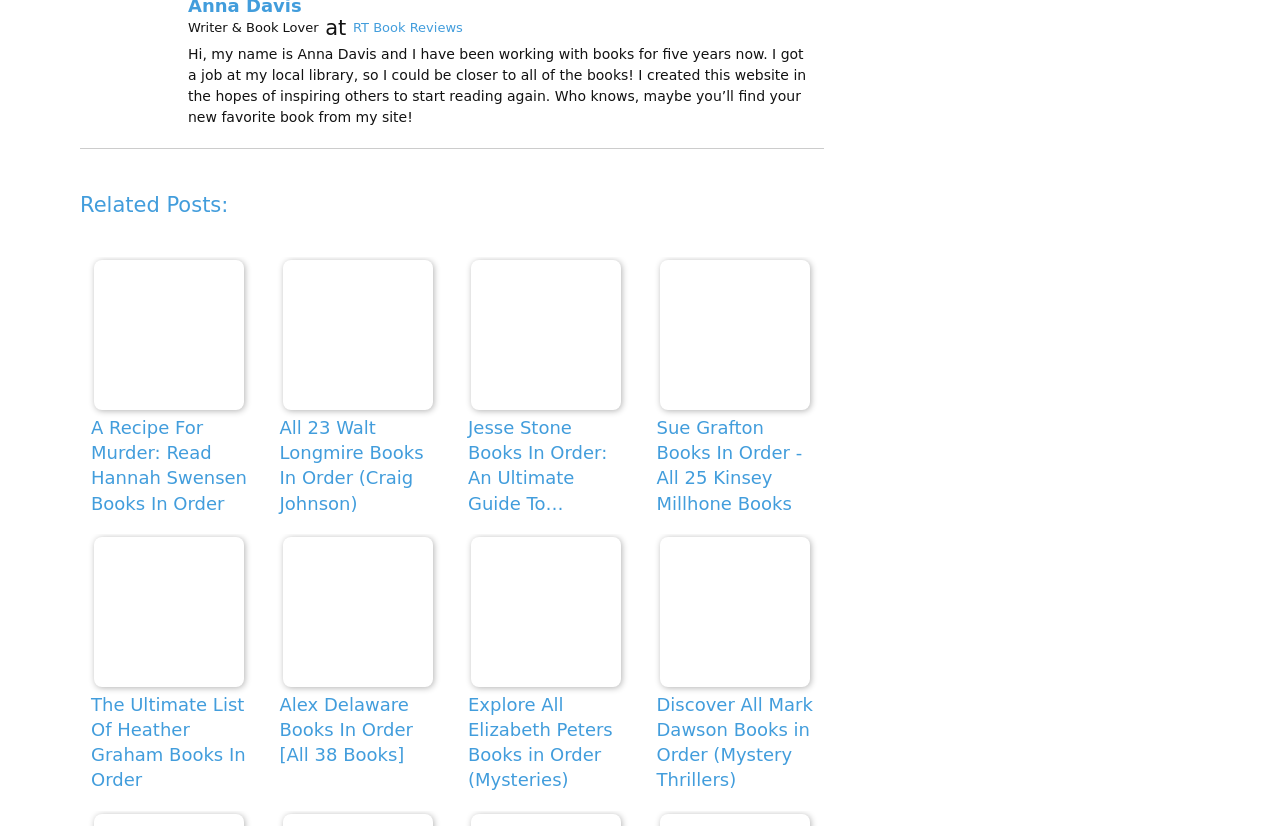Locate the bounding box coordinates of the area you need to click to fulfill this instruction: 'Discover Sue Grafton books in order'. The coordinates must be in the form of four float numbers ranging from 0 to 1: [left, top, right, bottom].

[0.504, 0.311, 0.644, 0.634]